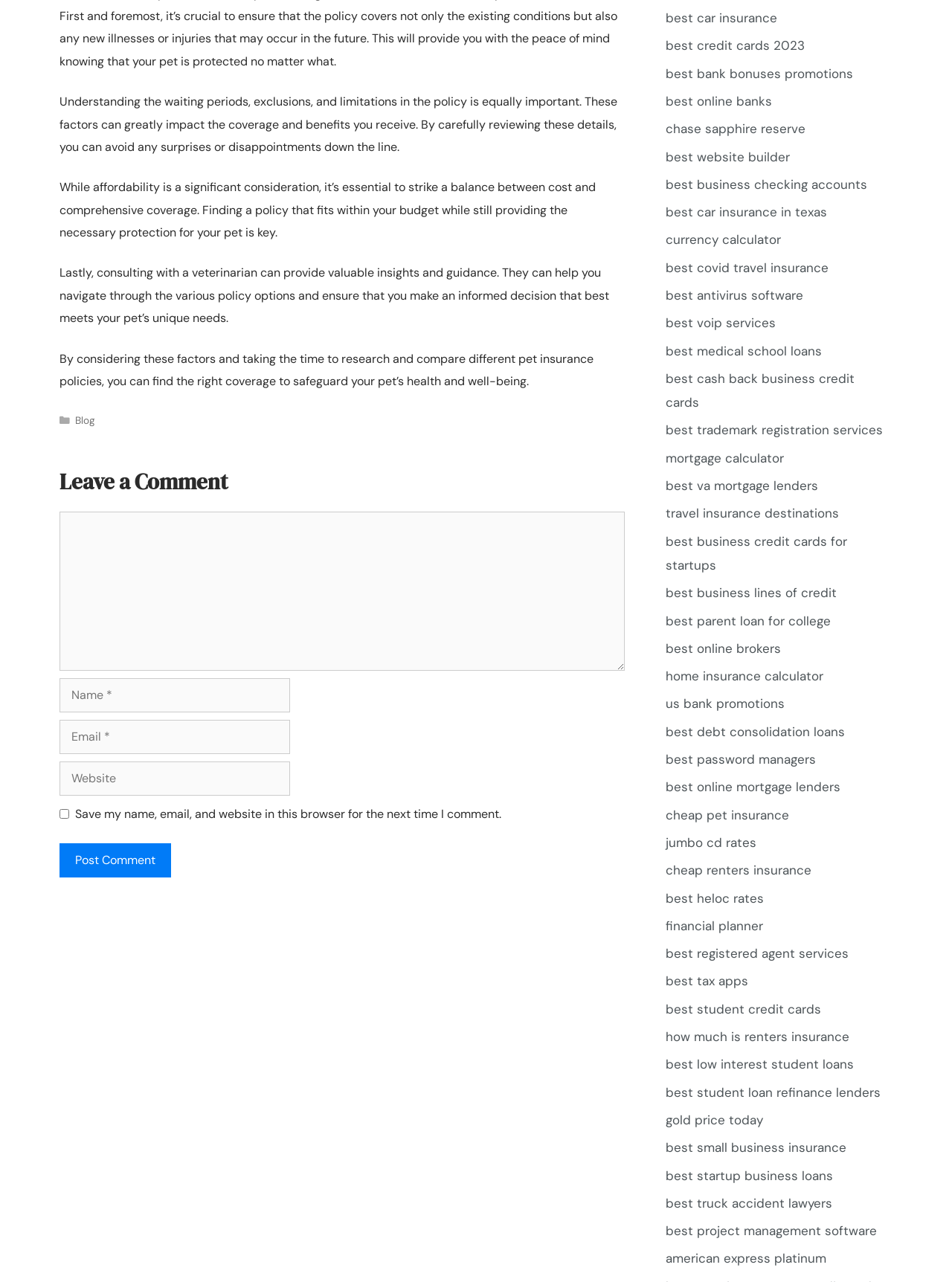Provide the bounding box coordinates of the section that needs to be clicked to accomplish the following instruction: "Enter your name."

[0.062, 0.529, 0.305, 0.556]